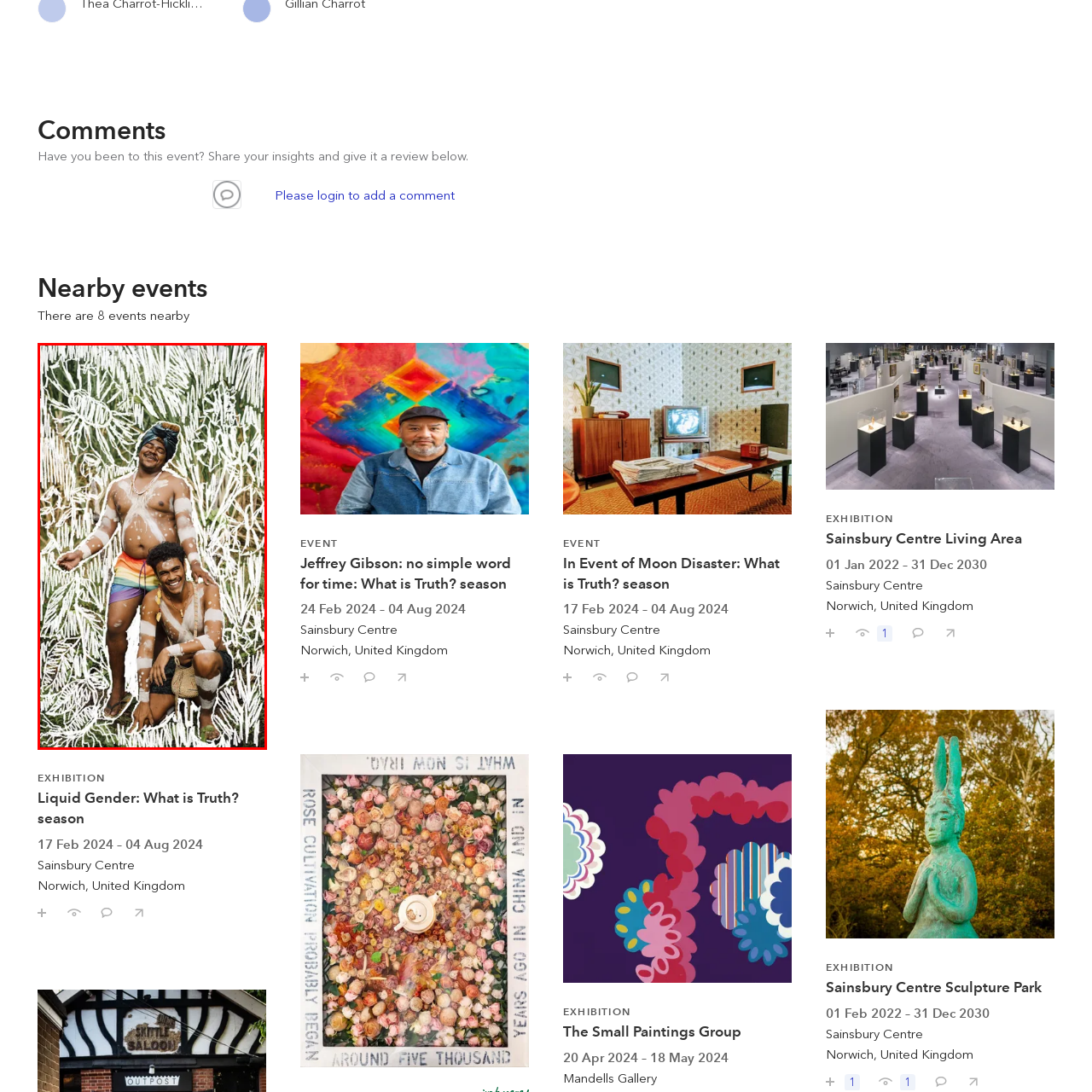Focus on the highlighted area in red, What is the atmosphere of the scene? Answer using a single word or phrase.

Festive